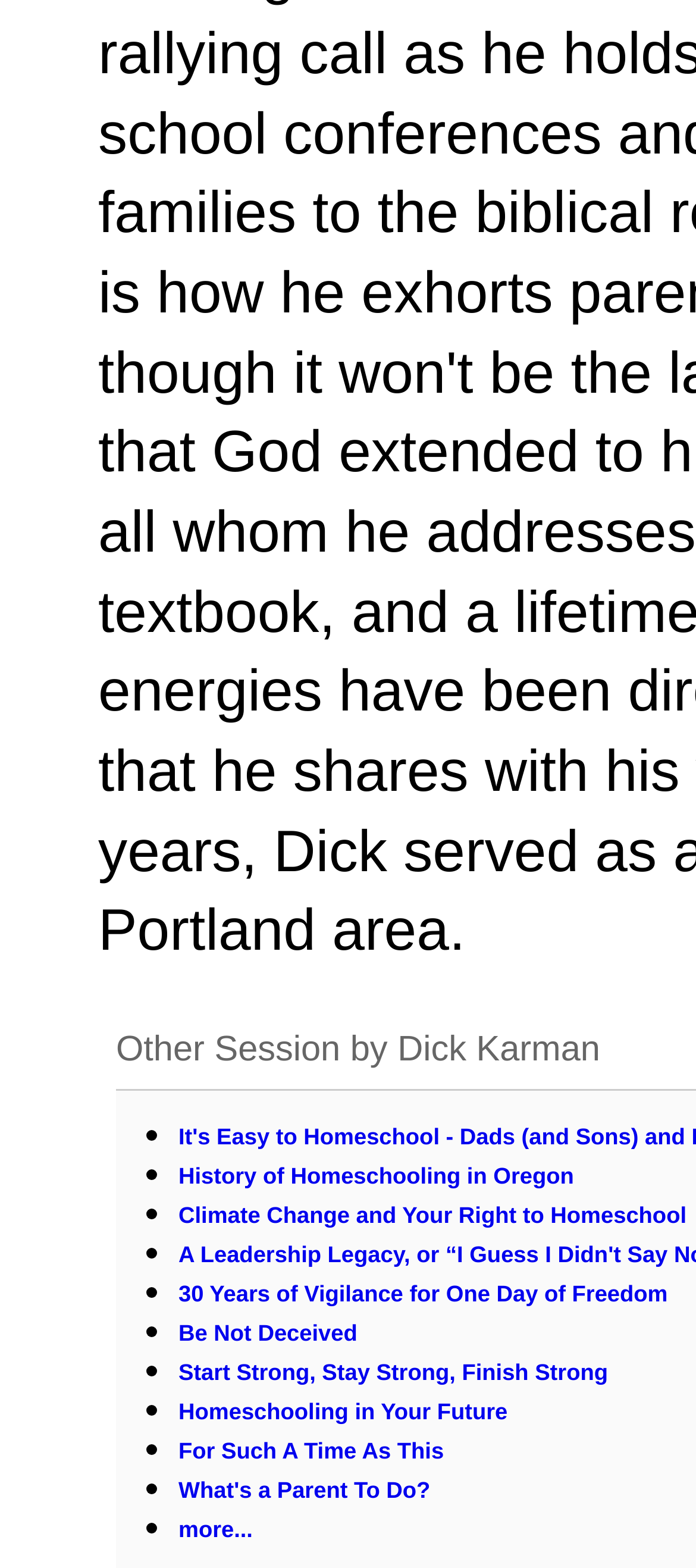Reply to the question with a brief word or phrase: How many list markers are on the webpage?

10